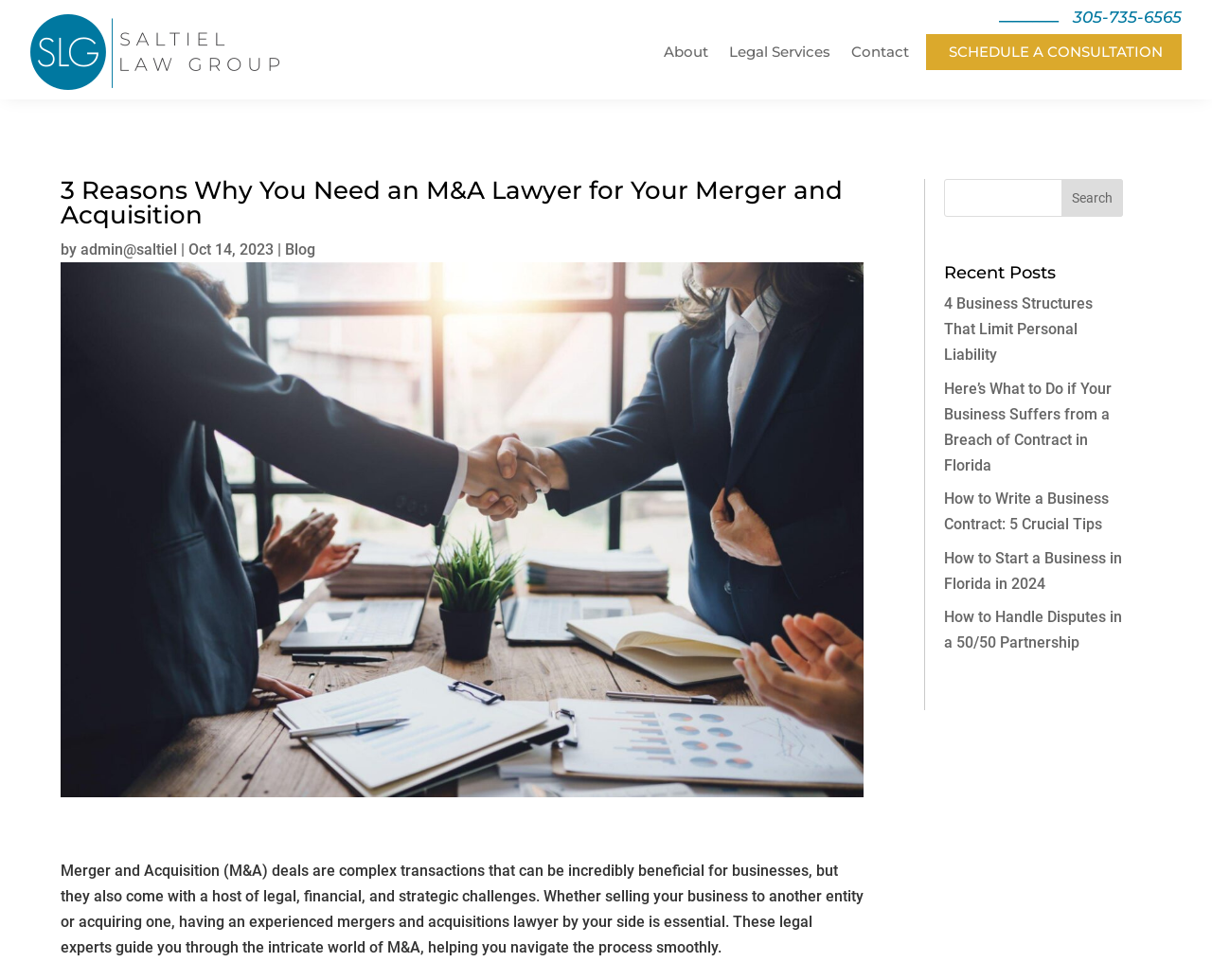Please extract the title of the webpage.

3 Reasons Why You Need an M&A Lawyer for Your Merger and Acquisition